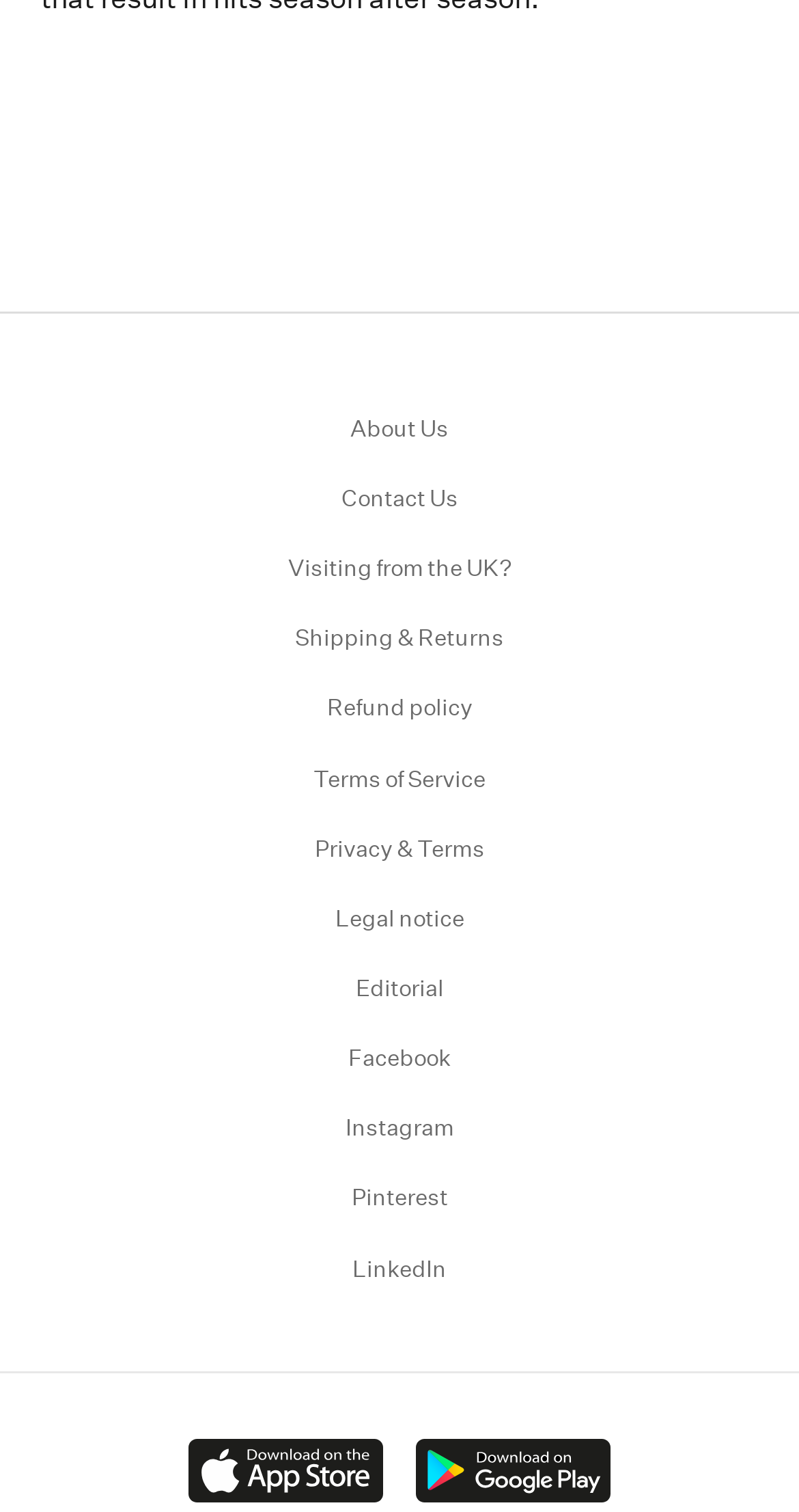Indicate the bounding box coordinates of the element that must be clicked to execute the instruction: "Visit Facebook page". The coordinates should be given as four float numbers between 0 and 1, i.e., [left, top, right, bottom].

[0.436, 0.69, 0.564, 0.711]